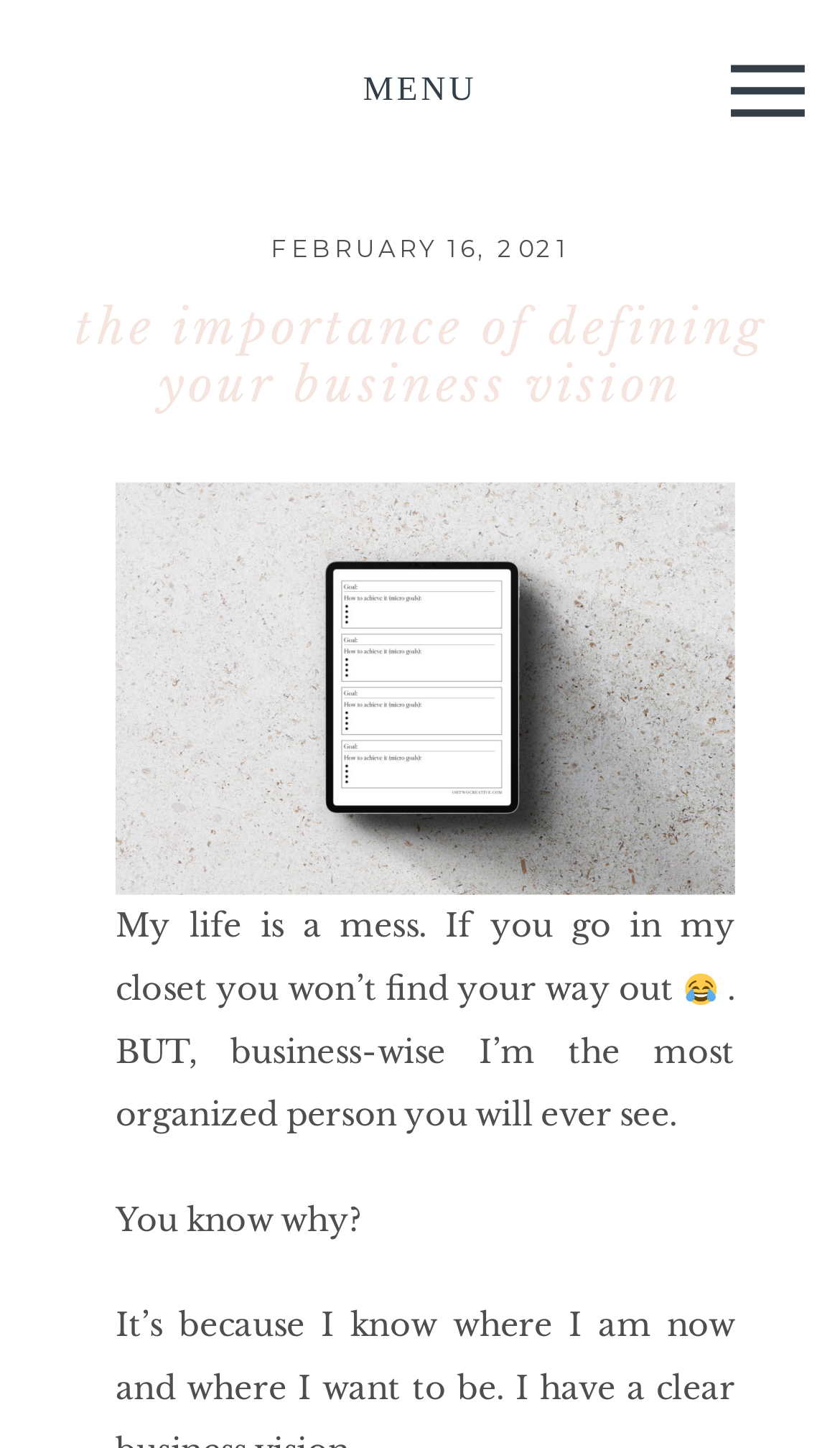What is the author asking the reader?
Based on the image, please offer an in-depth response to the question.

The author asks the reader 'You know why?' after stating that they are organized business-wise, implying that the author is about to explain the reason for their business organization.